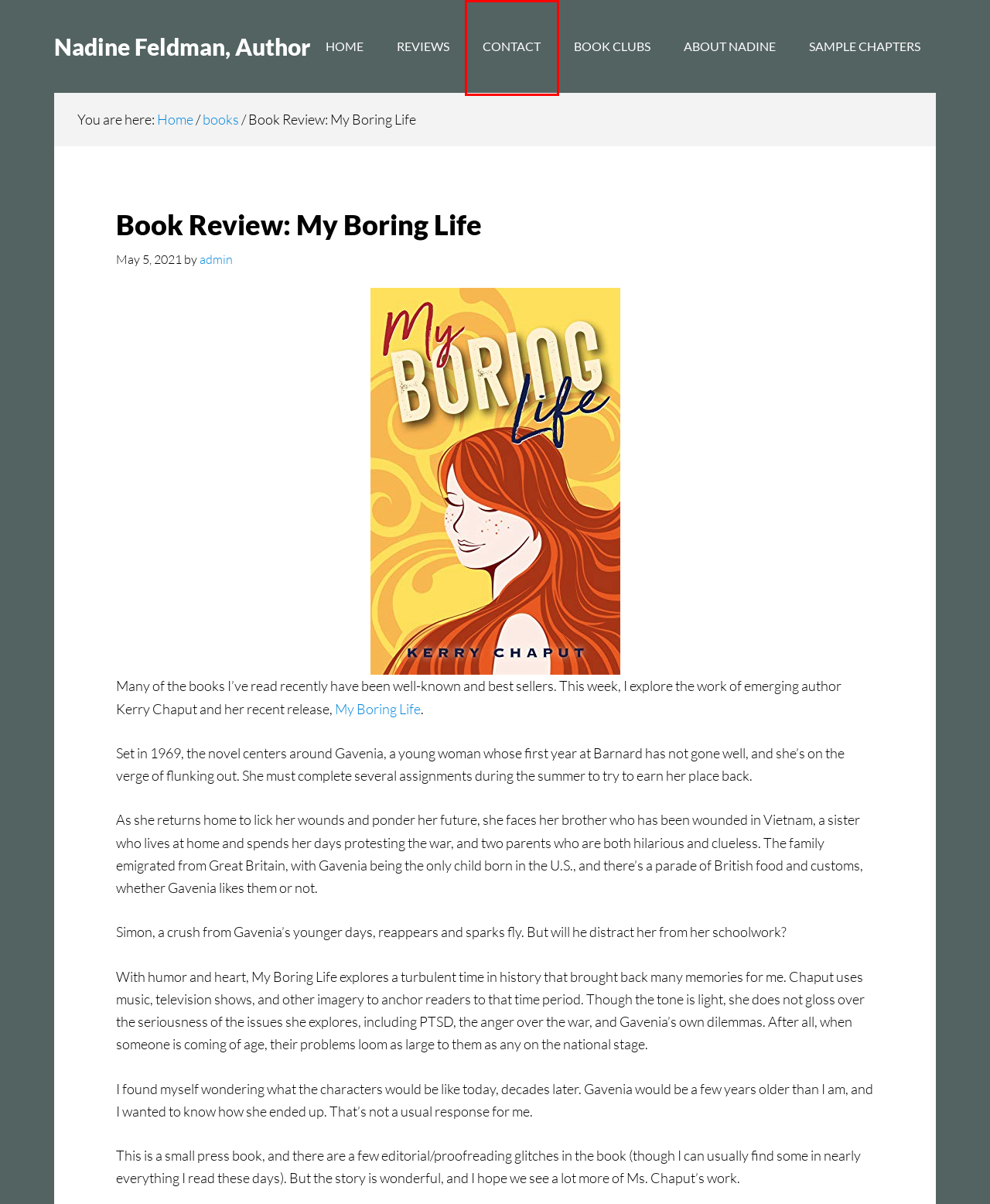Analyze the given webpage screenshot and identify the UI element within the red bounding box. Select the webpage description that best matches what you expect the new webpage to look like after clicking the element. Here are the candidates:
A. Sample Chapters
B. historical fiction
C. Nadine Feldman Author
D. fiction
E. Log In ‹ Nadine Feldman, Author — WordPress
F. About Nadine
G. Contact
H. Reviews

G